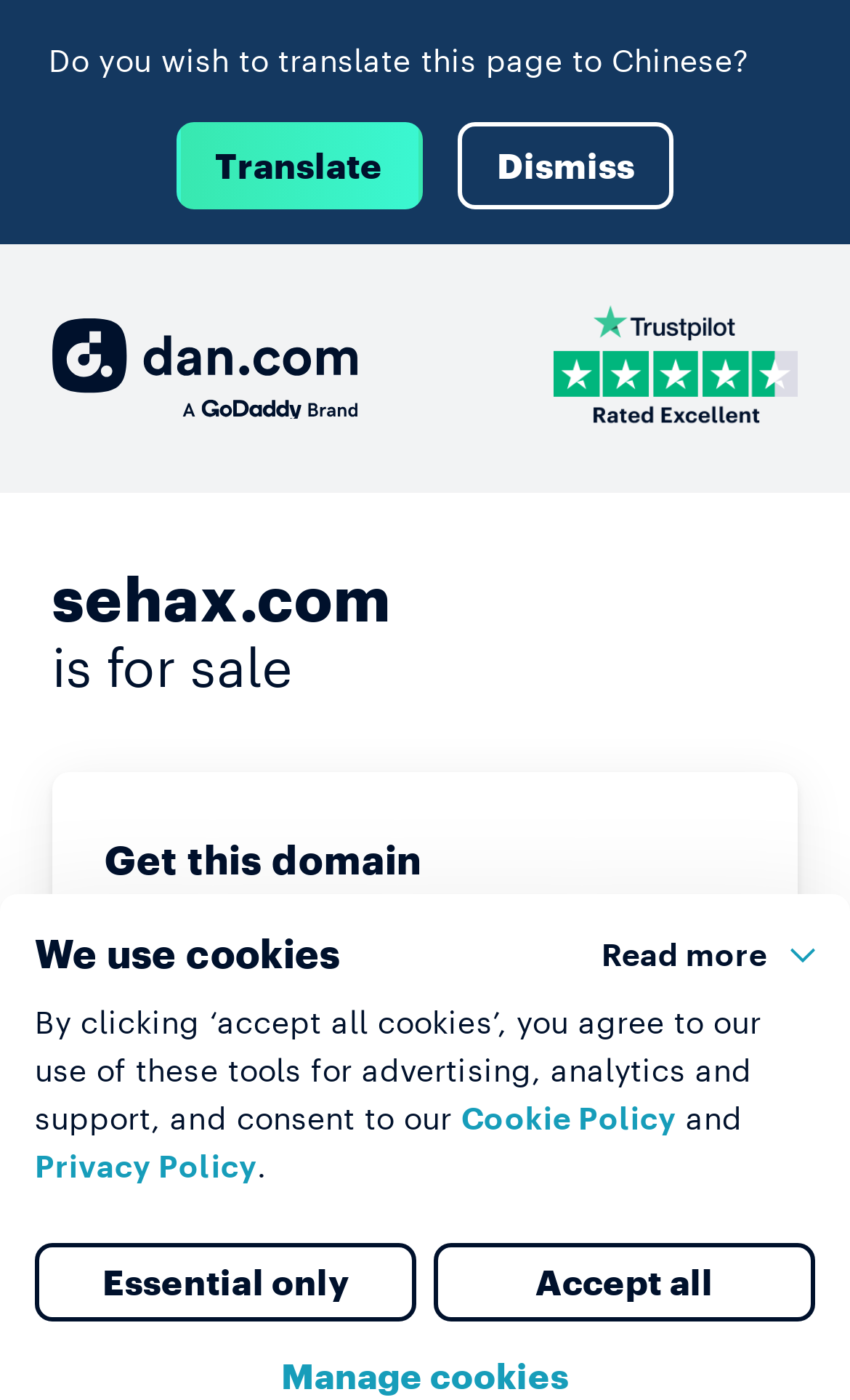Convey a detailed summary of the webpage, mentioning all key elements.

The webpage appears to be a domain name sales page, specifically for the domain "sehax.com". At the top, there is a translation option, with a button to translate the page to Chinese and a dismiss button next to it. Below this, there are two links, one of which is a Trustpilot logo with an image.

The main content of the page is focused on the domain name "sehax.com", which is displayed prominently in a heading. Below this, there is a static text stating that the domain is for sale. 

There are three options to acquire the domain: "Get this domain", "Buy now", and "Lease to own". The "Get this domain" section provides a description of the payment options, including paying the full amount of USD $2,890 or selecting the lease option. The "Buy now" and "Lease to own" options are displayed as headings, with their corresponding prices, USD $2,890 and USD $241, respectively.

At the bottom of the page, there is a section related to cookies, with a button to read more about the cookie policy. There is also a static text explaining the use of cookies on the website, along with links to the Cookie Policy and Privacy Policy. Additionally, there are buttons to manage cookies, accept only essential cookies, or accept all cookies.